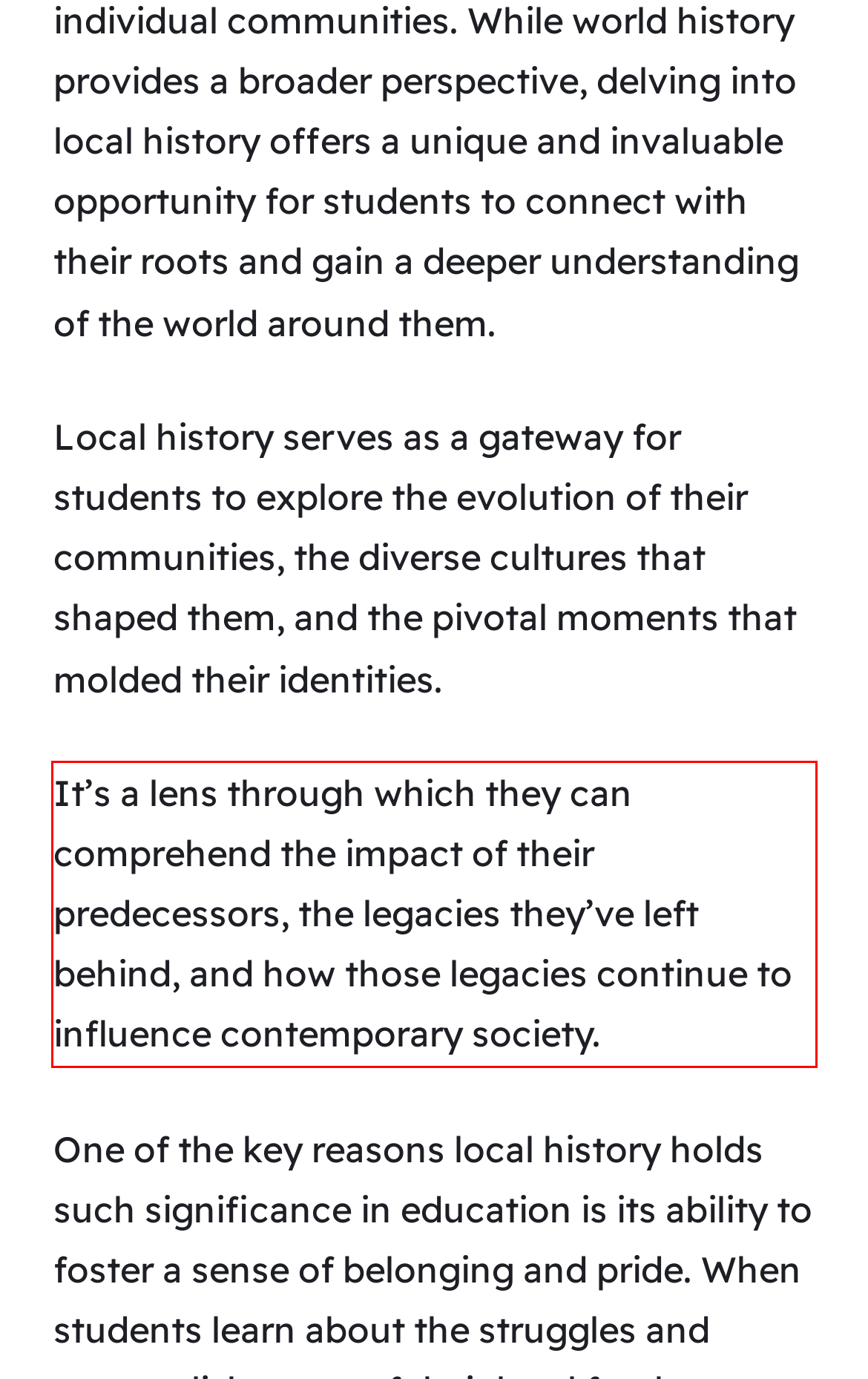With the provided screenshot of a webpage, locate the red bounding box and perform OCR to extract the text content inside it.

It’s a lens through which they can comprehend the impact of their predecessors, the legacies they’ve left behind, and how those legacies continue to influence contemporary society.